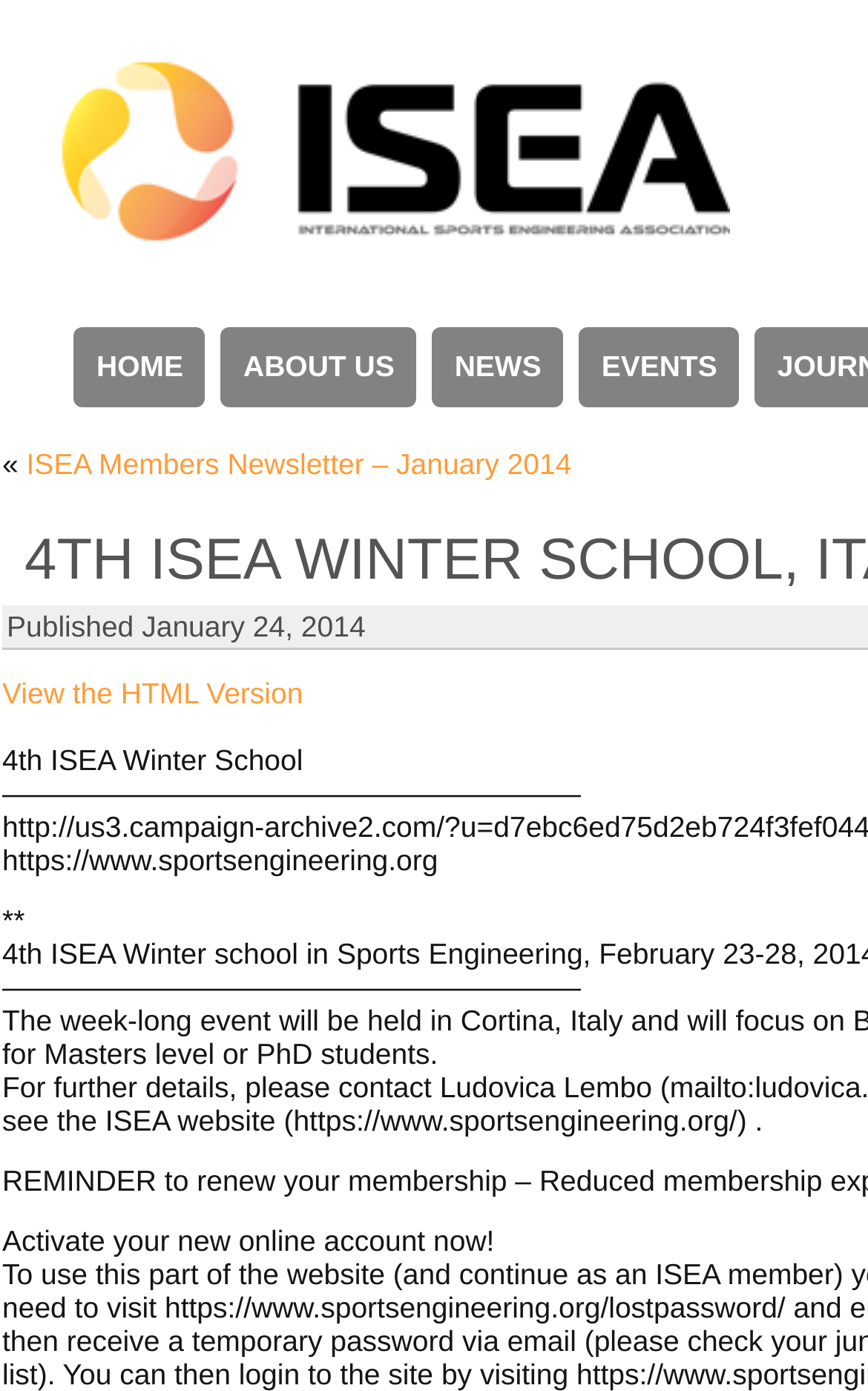Locate the UI element described by News in the provided webpage screenshot. Return the bounding box coordinates in the format (top-left x, top-left y, bottom-right x, bottom-right y), ensuring all values are between 0 and 1.

[0.498, 0.235, 0.649, 0.293]